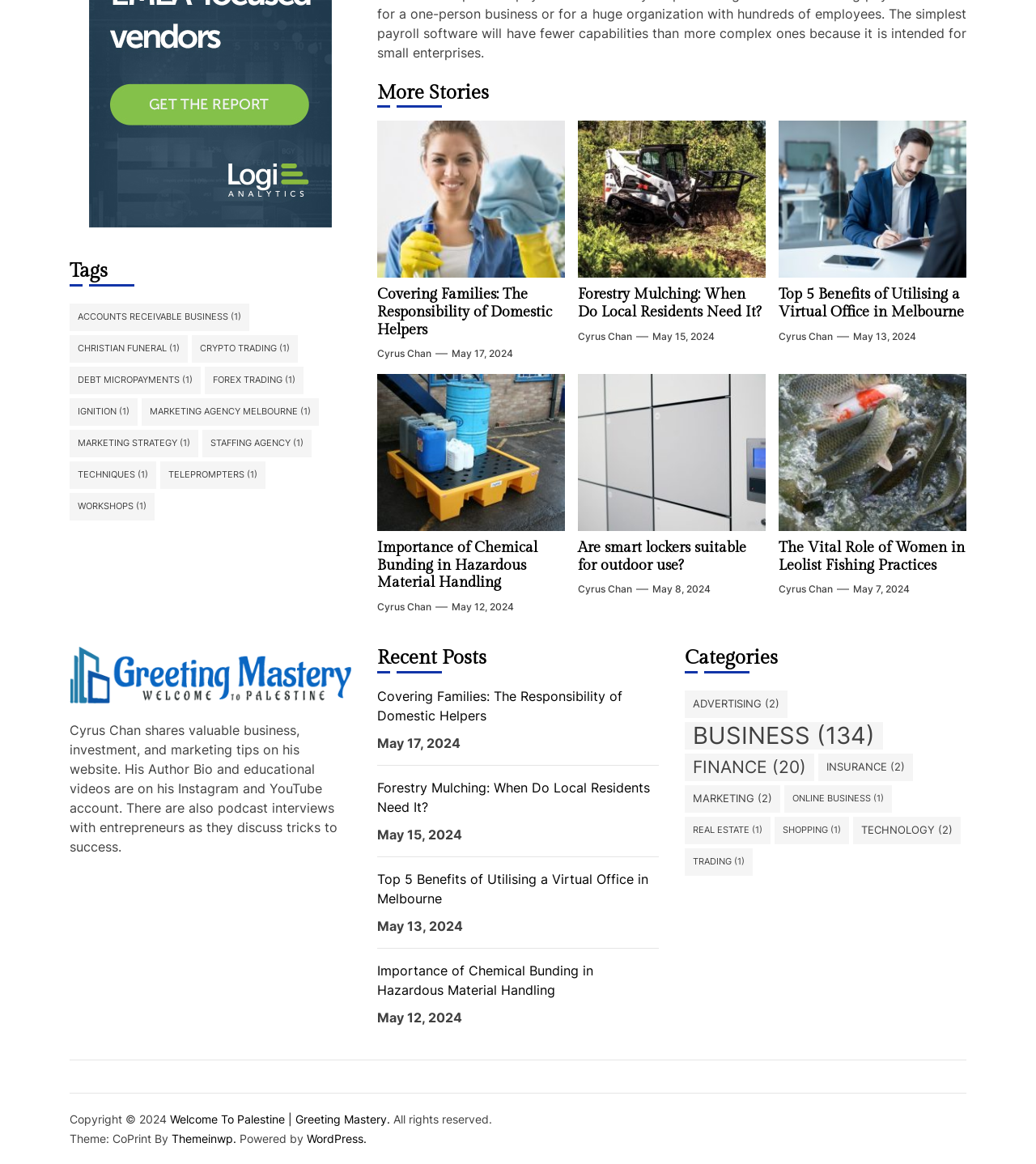Please mark the clickable region by giving the bounding box coordinates needed to complete this instruction: "Explore 'Photography Courses'".

None